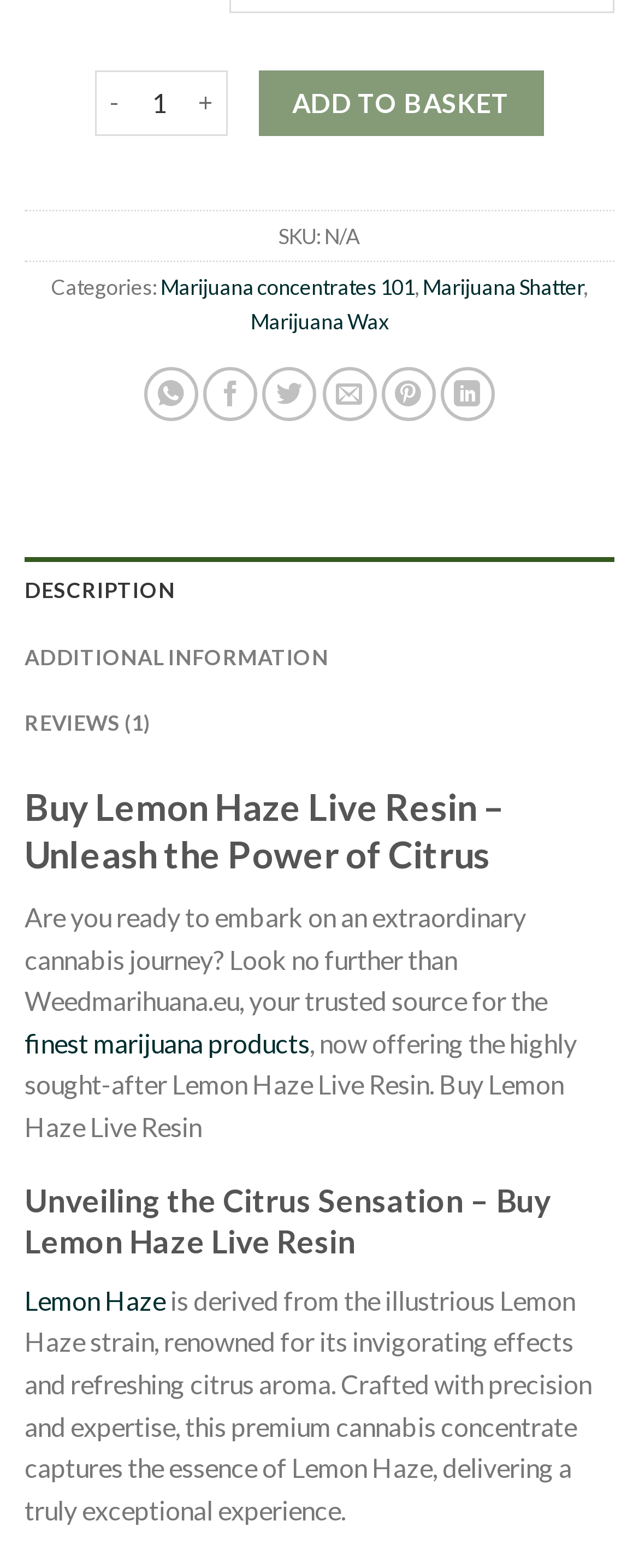Please locate the bounding box coordinates for the element that should be clicked to achieve the following instruction: "Add to basket". Ensure the coordinates are given as four float numbers between 0 and 1, i.e., [left, top, right, bottom].

[0.406, 0.044, 0.851, 0.087]